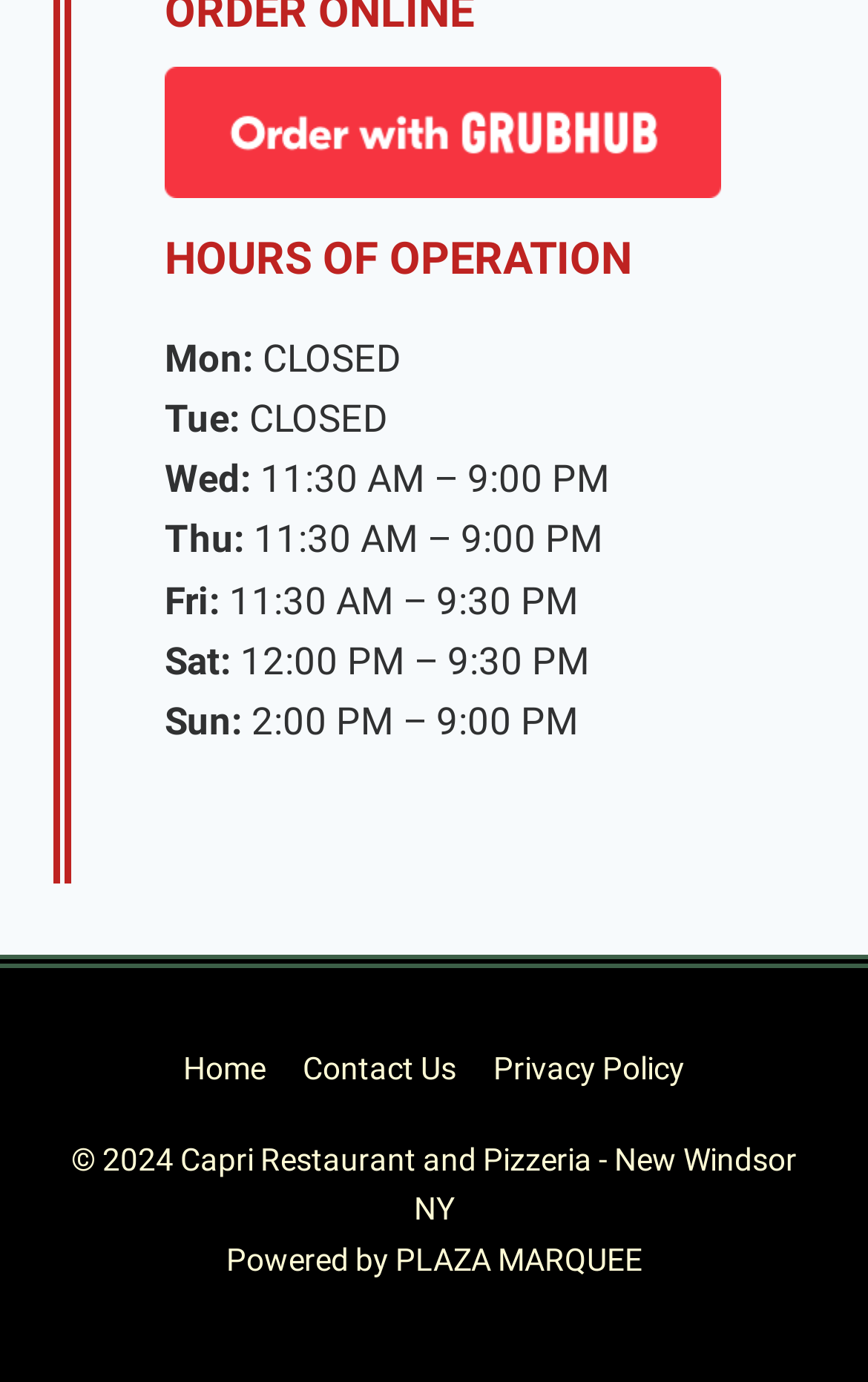Please answer the following question using a single word or phrase: What is the name of the platform that powers the website?

PLAZA MARQUEE